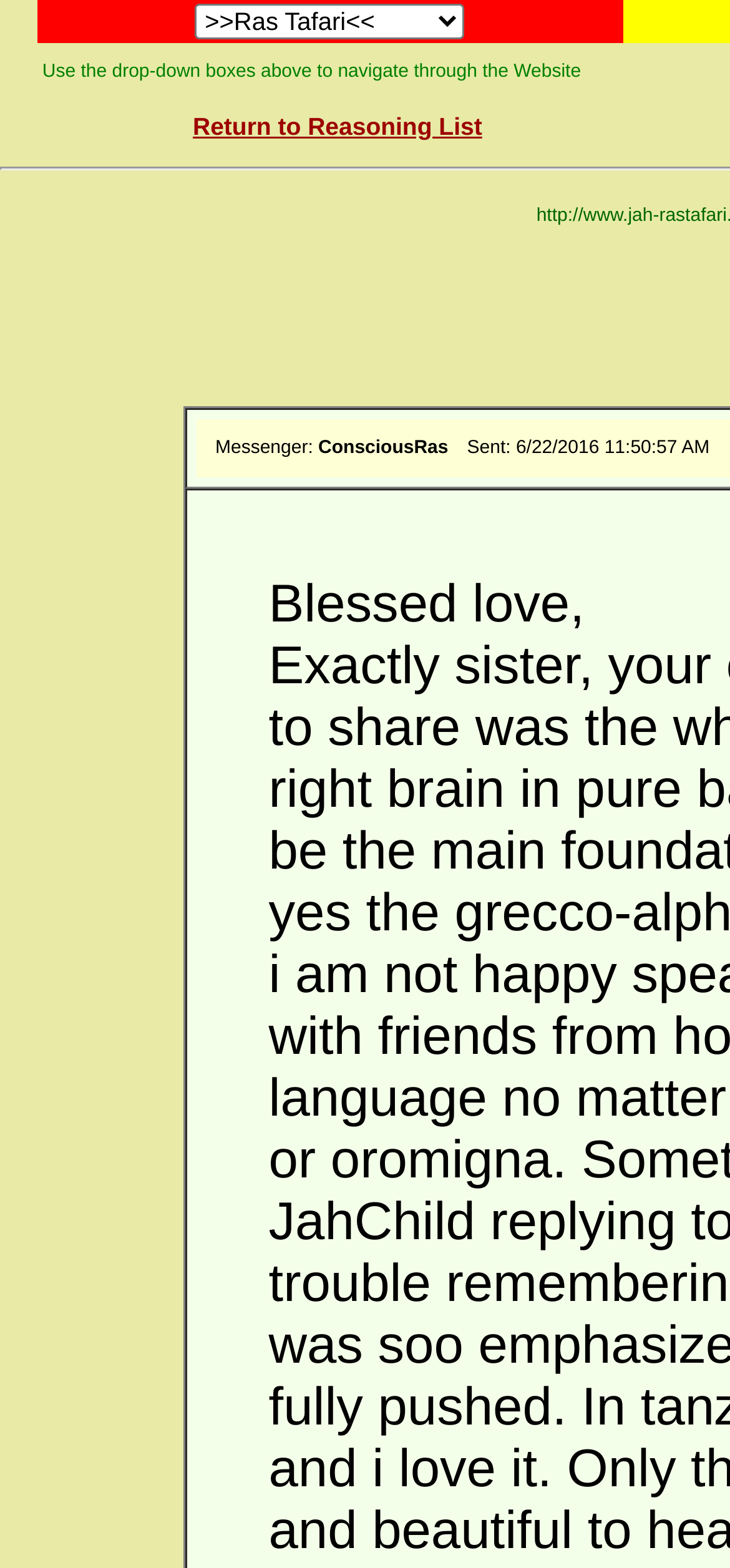Based on the provided description, "Return to Reasoning List", find the bounding box of the corresponding UI element in the screenshot.

[0.264, 0.071, 0.66, 0.089]